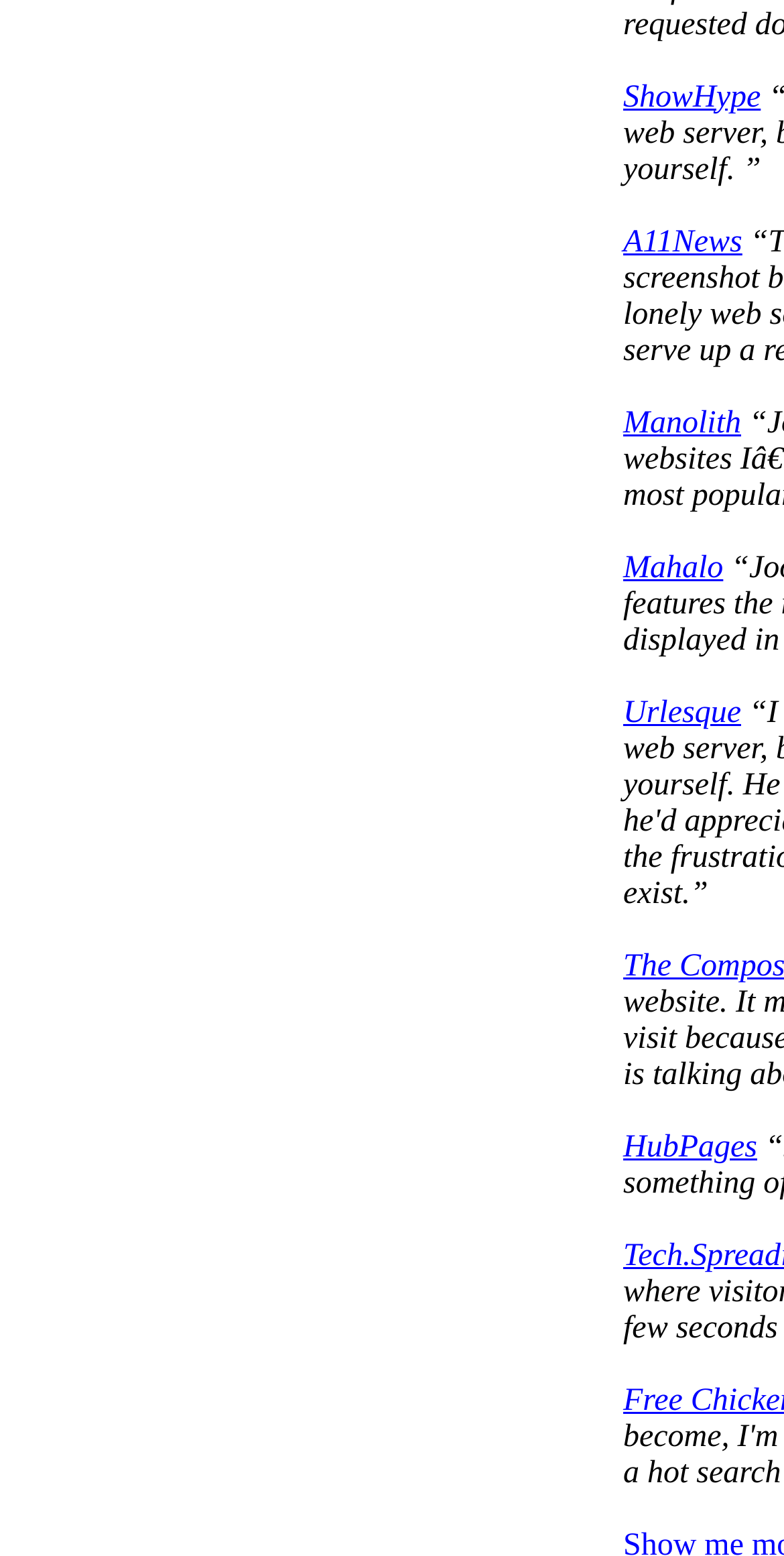Predict the bounding box coordinates for the UI element described as: "Urlesque". The coordinates should be four float numbers between 0 and 1, presented as [left, top, right, bottom].

[0.795, 0.447, 0.945, 0.469]